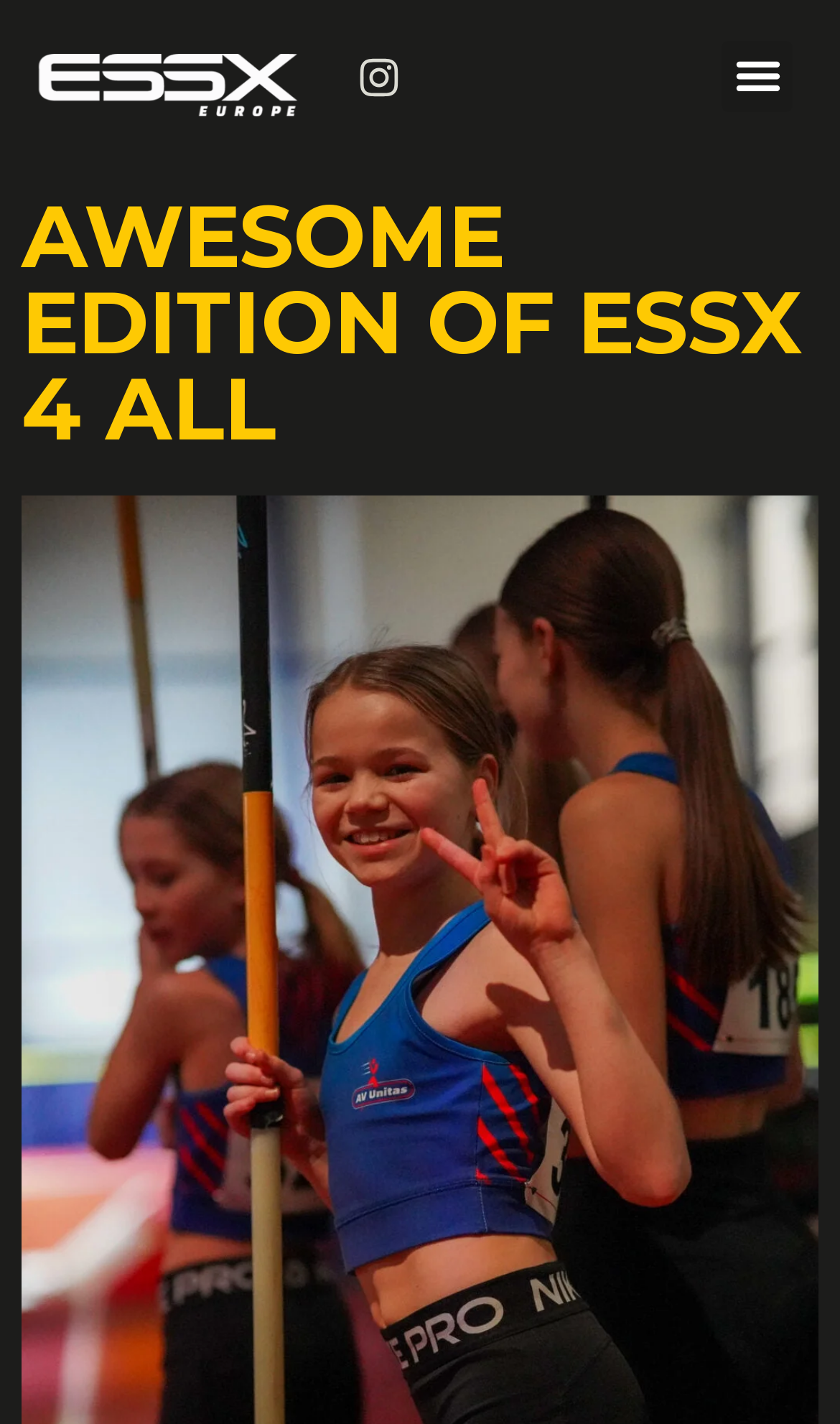Using the image as a reference, answer the following question in as much detail as possible:
What is the purpose of the button?

I found a button element with the text 'Menu Toggle', which suggests that its purpose is to toggle a menu.